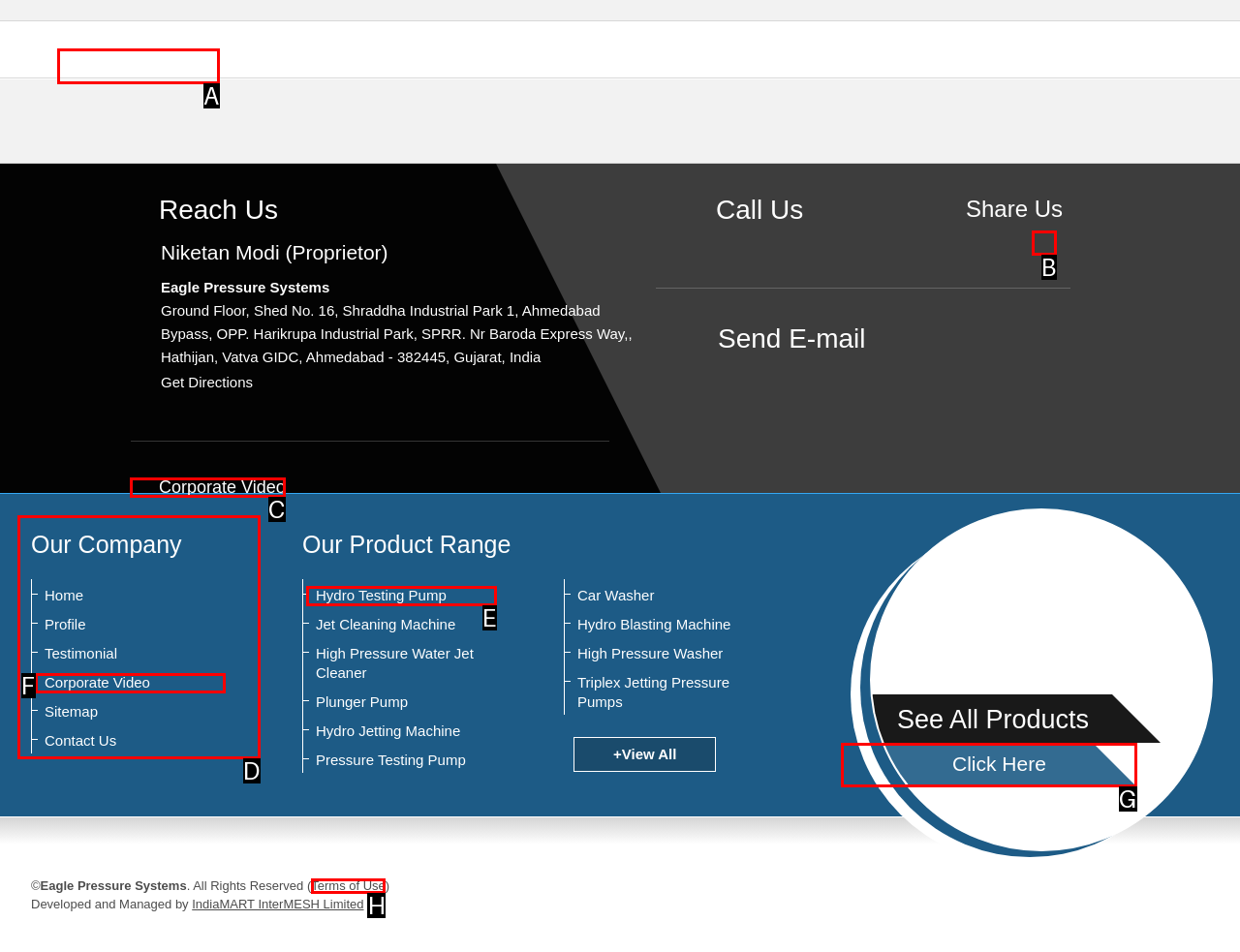For the task: Visit the corporate video page, identify the HTML element to click.
Provide the letter corresponding to the right choice from the given options.

C